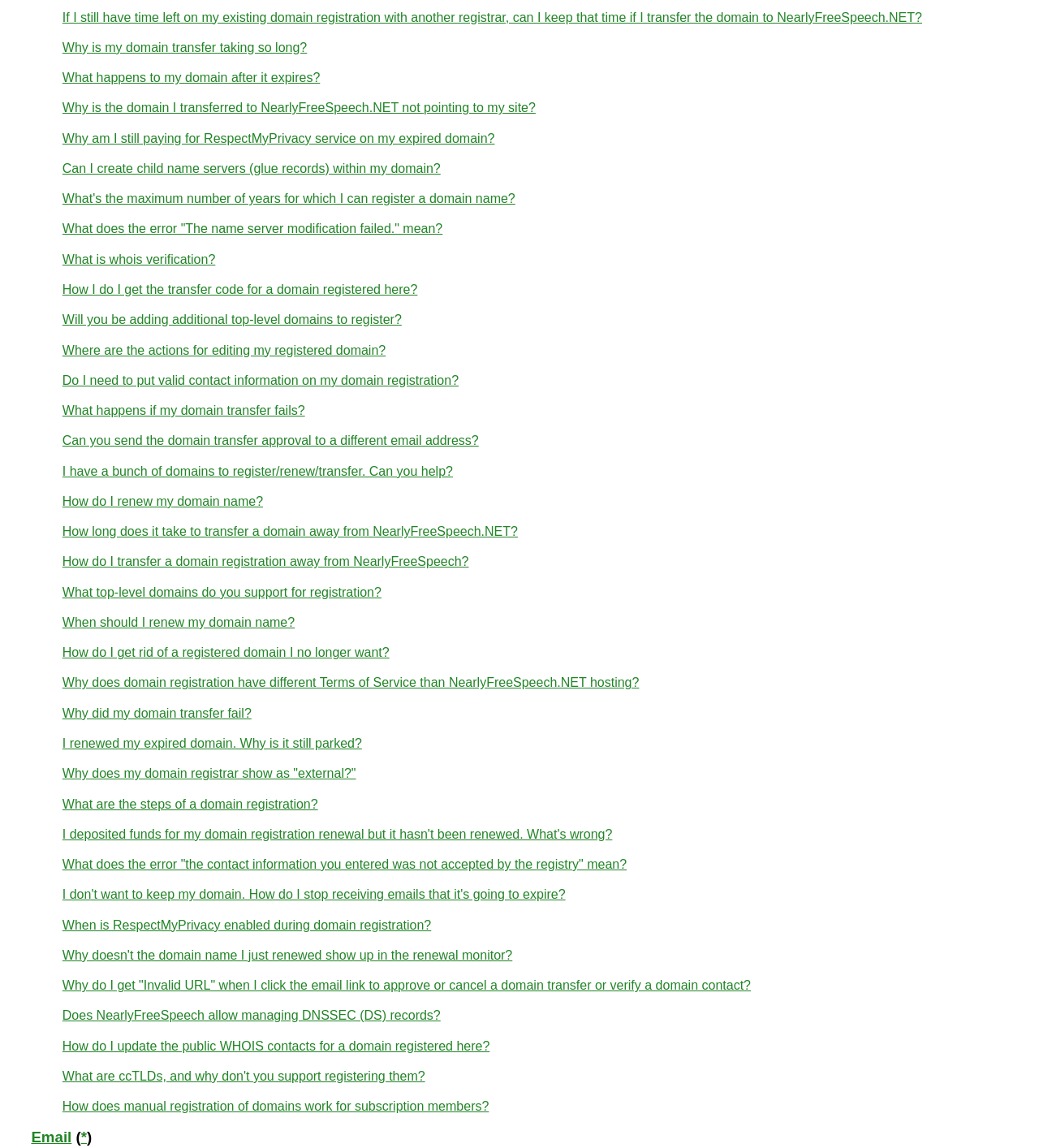Given the element description, predict the bounding box coordinates in the format (top-left x, top-left y, bottom-right x, bottom-right y). Make sure all values are between 0 and 1. Here is the element description: Email

[0.03, 0.983, 0.069, 0.998]